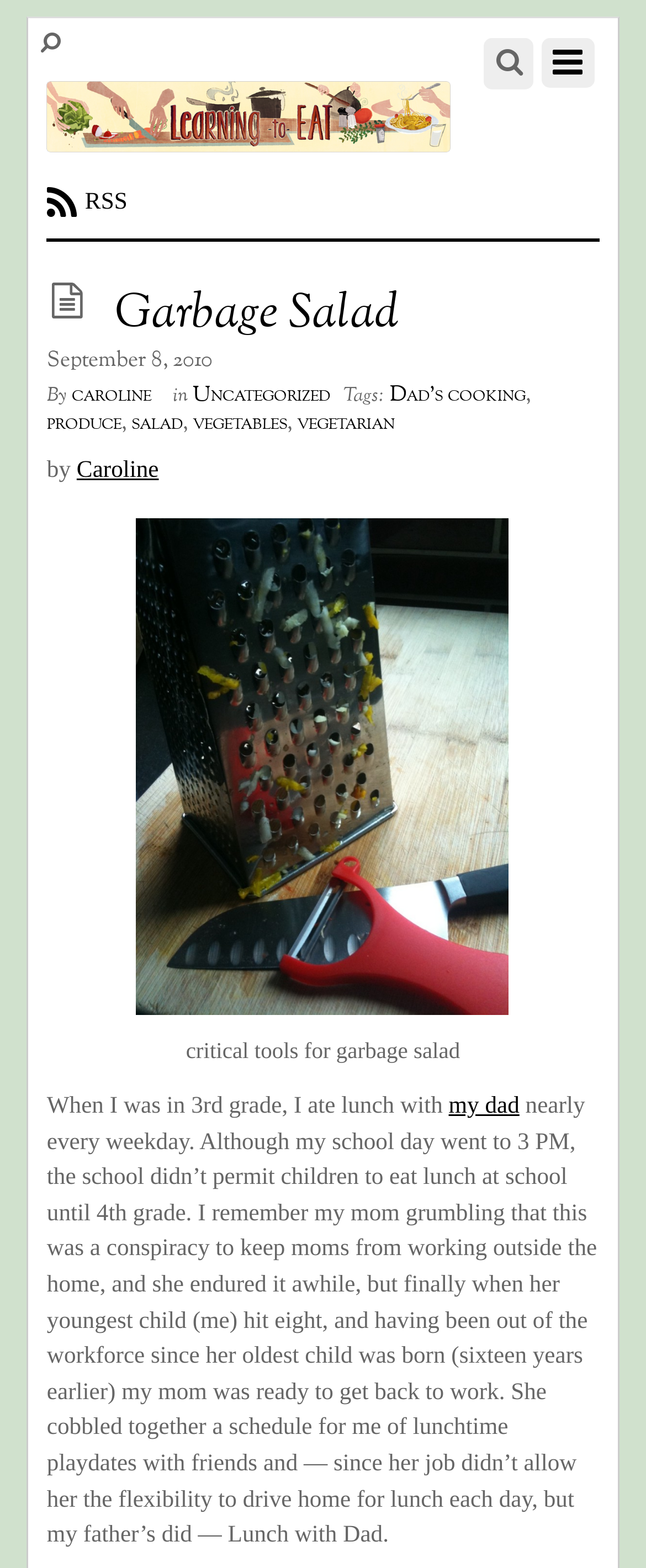Find the bounding box of the UI element described as follows: "vegetables".

[0.298, 0.261, 0.444, 0.28]